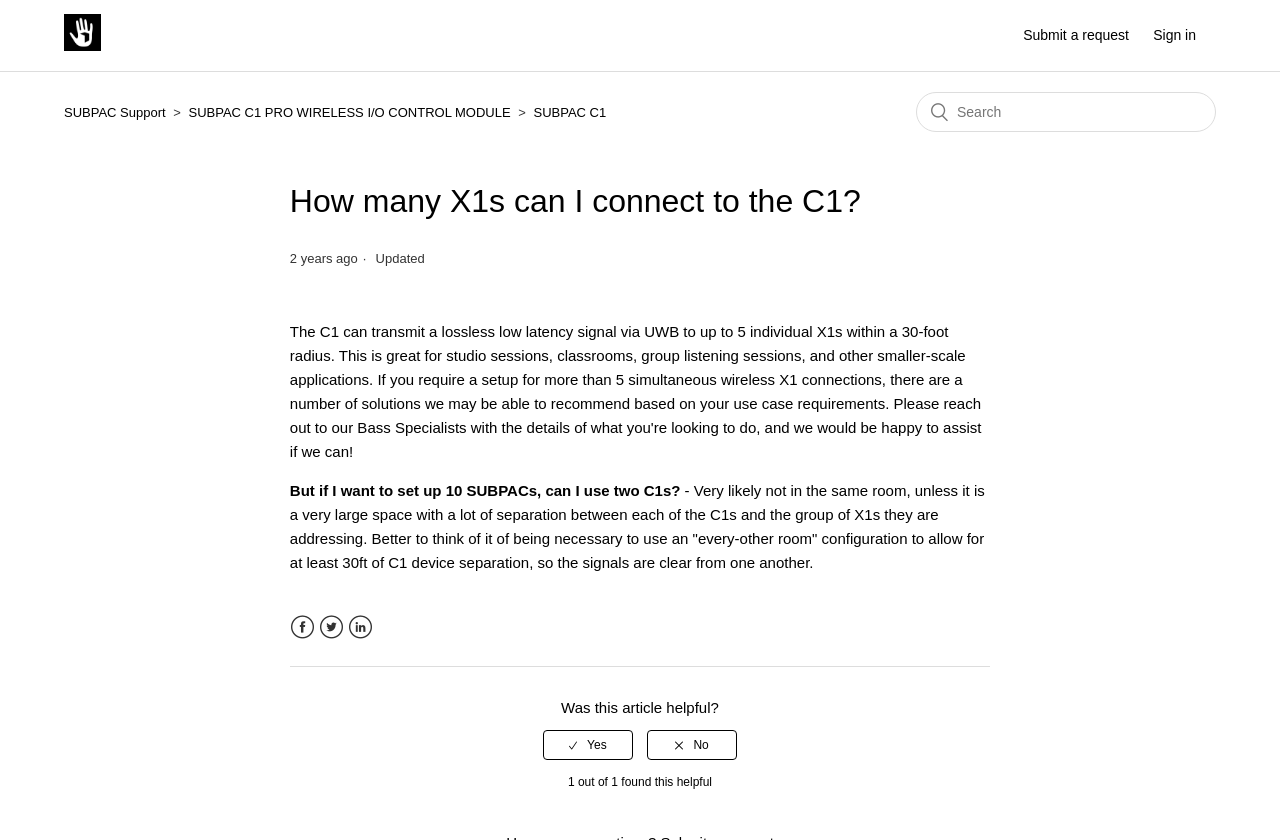Provide the bounding box coordinates of the HTML element described by the text: "Submit a request". The coordinates should be in the format [left, top, right, bottom] with values between 0 and 1.

[0.799, 0.03, 0.898, 0.055]